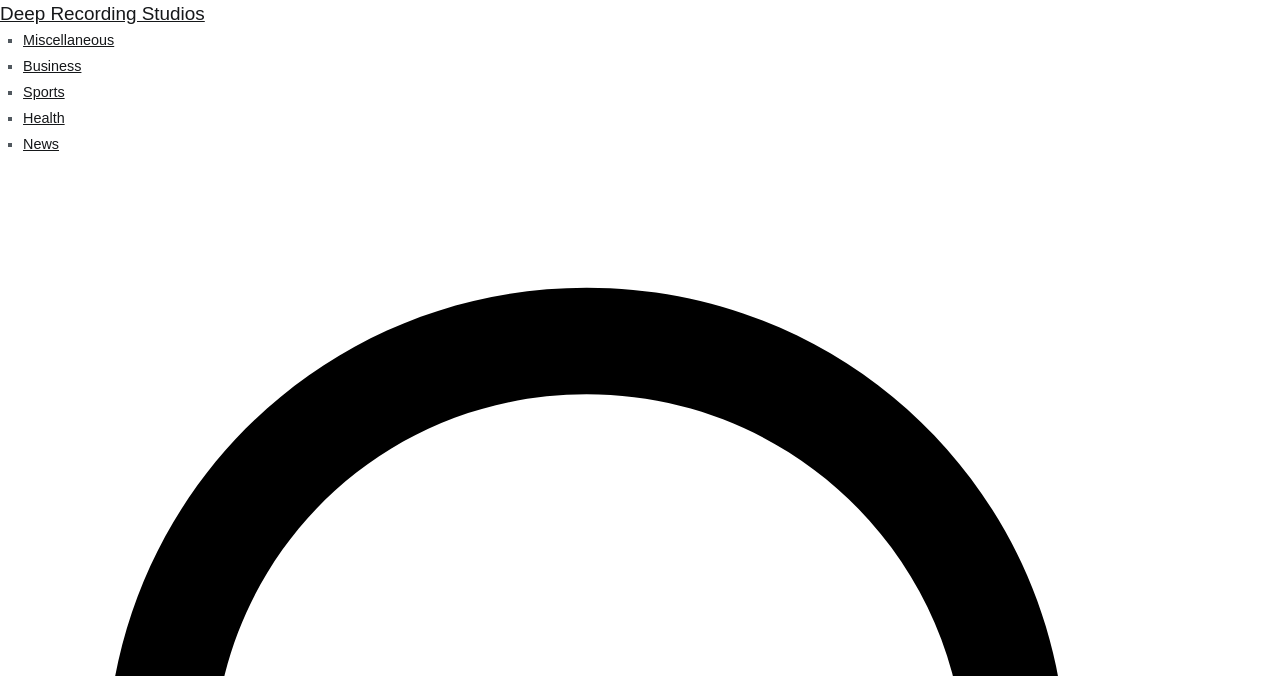Based on the provided description, "Health", find the bounding box of the corresponding UI element in the screenshot.

[0.018, 0.163, 0.051, 0.187]